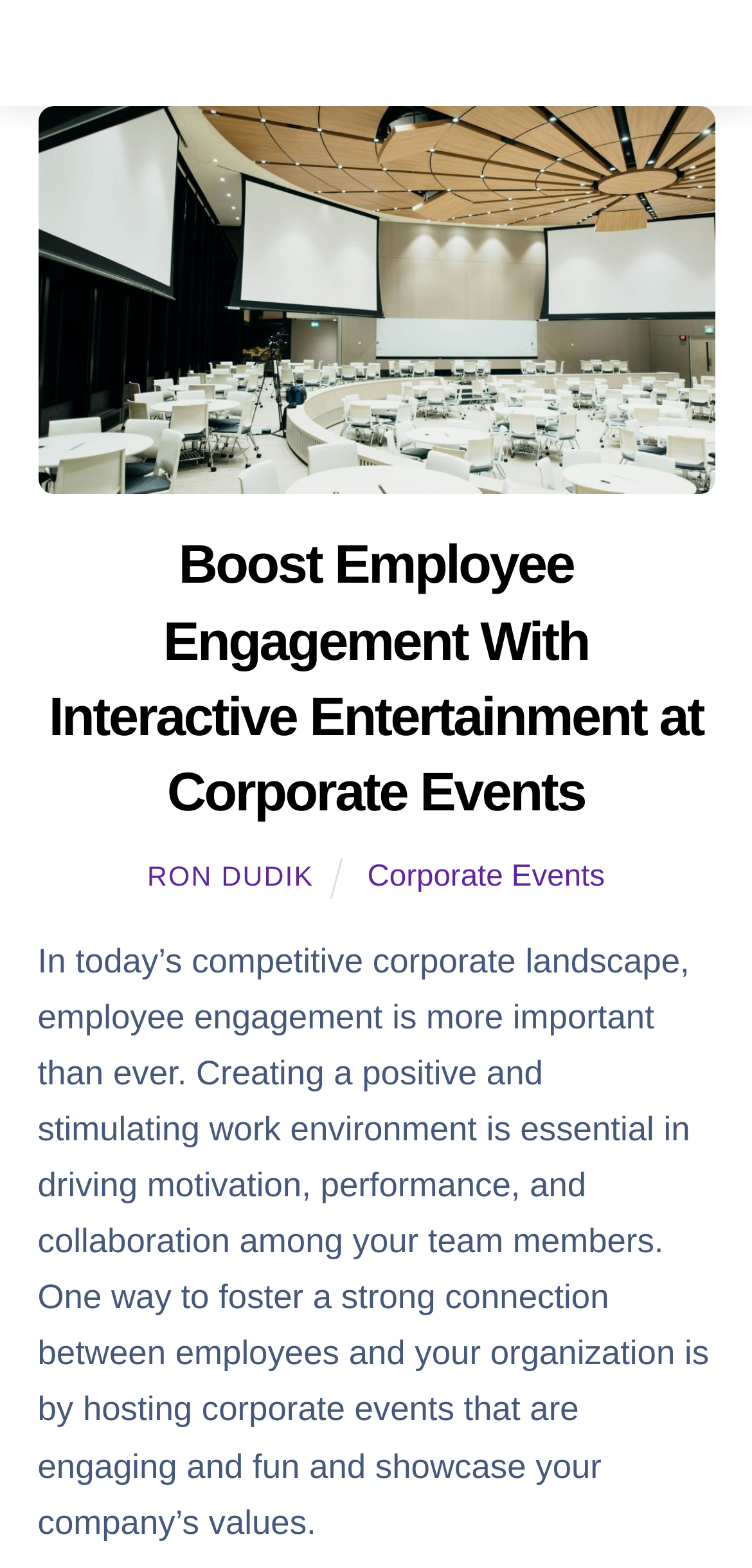Answer briefly with one word or phrase:
What is the text of the first heading?

Boost Employee Engagement With Interactive Entertainment at Corporate Events